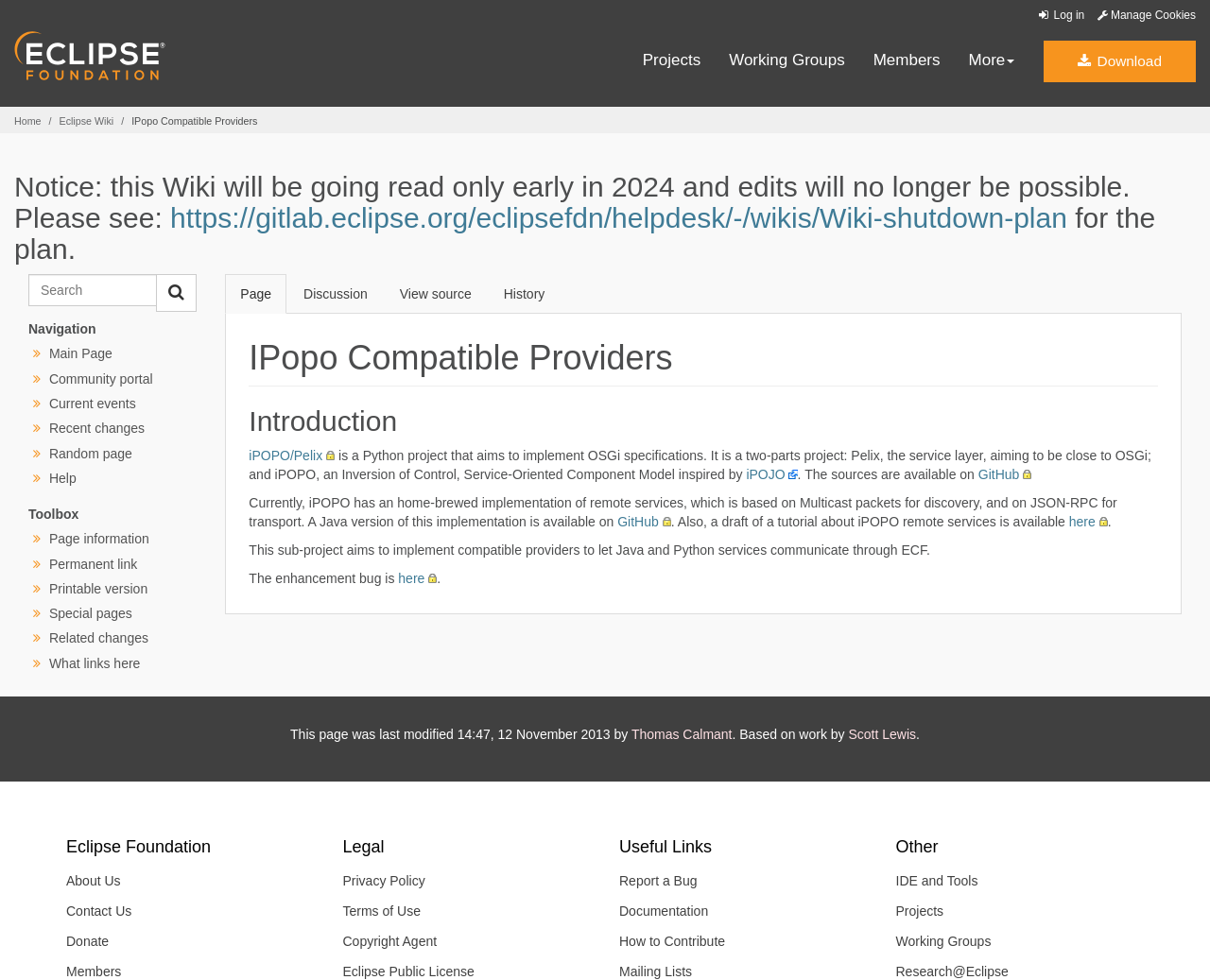Point out the bounding box coordinates of the section to click in order to follow this instruction: "Go to the Main Page".

[0.041, 0.353, 0.093, 0.369]